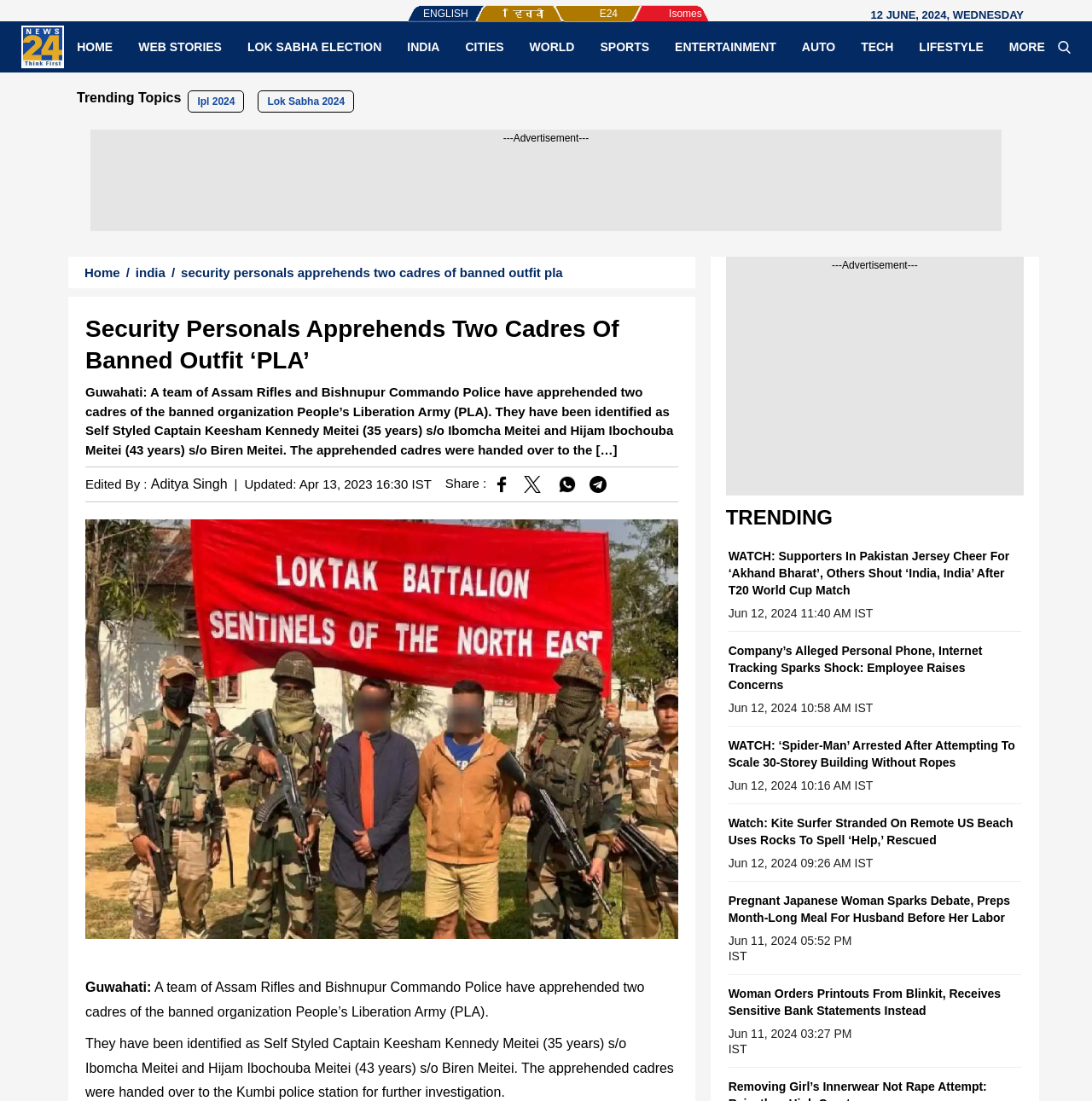Locate the bounding box coordinates of the item that should be clicked to fulfill the instruction: "view news articles".

None